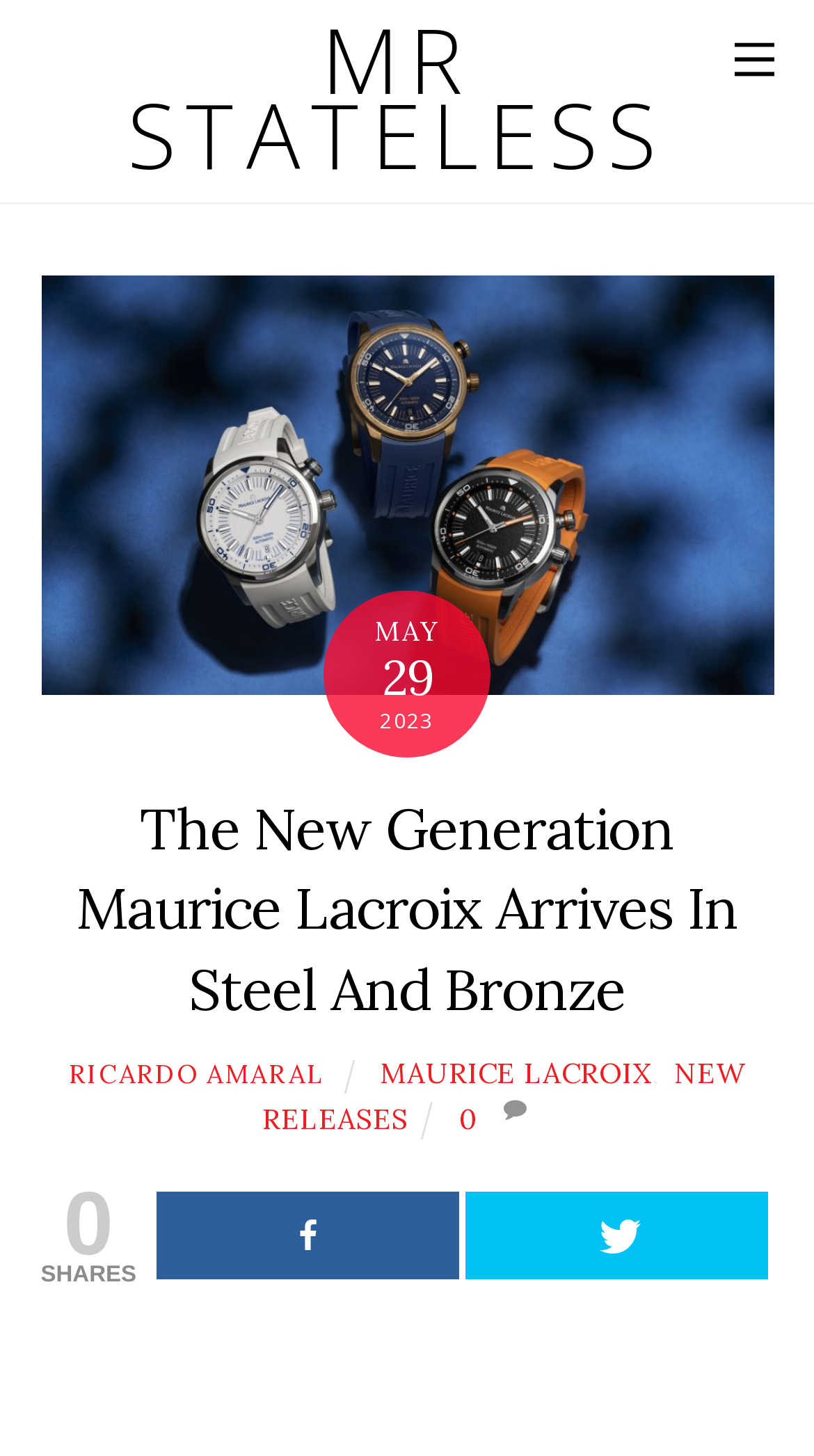Please find the bounding box coordinates of the clickable region needed to complete the following instruction: "Click the image of ML Pontos S Diver". The bounding box coordinates must consist of four float numbers between 0 and 1, i.e., [left, top, right, bottom].

[0.05, 0.189, 0.95, 0.477]